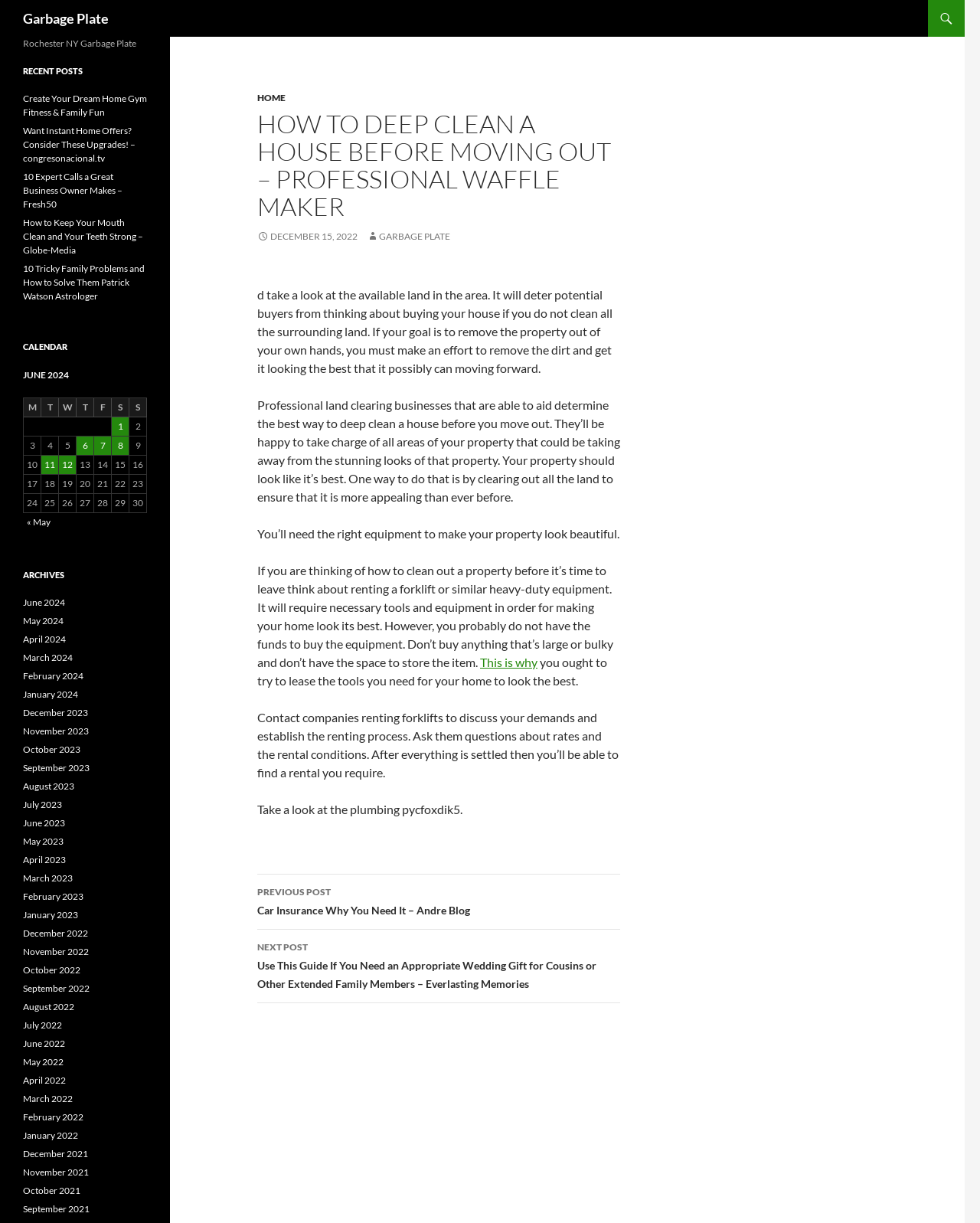Describe every aspect of the webpage in a detailed manner.

This webpage is about deep cleaning a house before moving out, with a focus on professional land clearing and equipment rental. The page has a main article section with several paragraphs of text, which provide tips and advice on how to deep clean a house, including the importance of cleaning the surrounding land to make the property more appealing. The text also mentions the need for the right equipment, such as forklifts, and suggests renting them instead of buying.

At the top of the page, there is a heading that reads "Garbage Plate" and a link to a related page. Below this, there is a main navigation menu with links to other pages, including "HOME" and a calendar for June 2024.

To the right of the main article section, there is a sidebar with several links to recent posts, including "Create Your Dream Home Gym Fitness & Family Fun" and "How to Keep Your Mouth Clean and Your Teeth Strong". Below this, there is a calendar table for June 2024, with links to posts published on specific dates.

At the bottom of the page, there are links to previous and next posts, including "Car Insurance Why You Need It – Andre Blog" and "Use This Guide If You Need an Appropriate Wedding Gift for Cousins or Other Extended Family Members – Everlasting Memories".